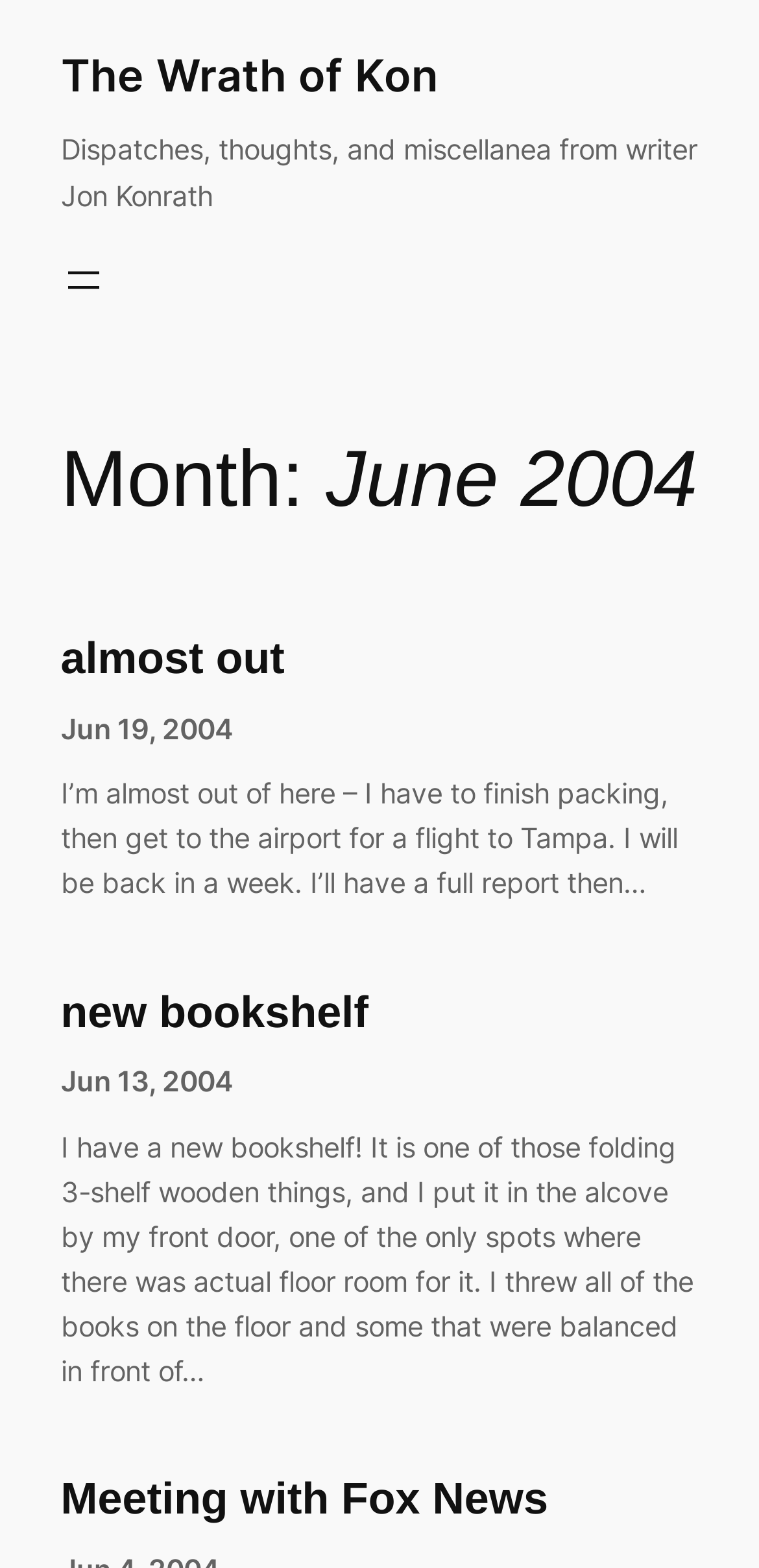How many headings are there on the webpage?
Provide a detailed answer to the question, using the image to inform your response.

There are four headings on the webpage, namely 'Month: June 2004', 'almost out', 'new bookshelf', and 'Meeting with Fox News'. These headings are identified by their element types as 'heading'.